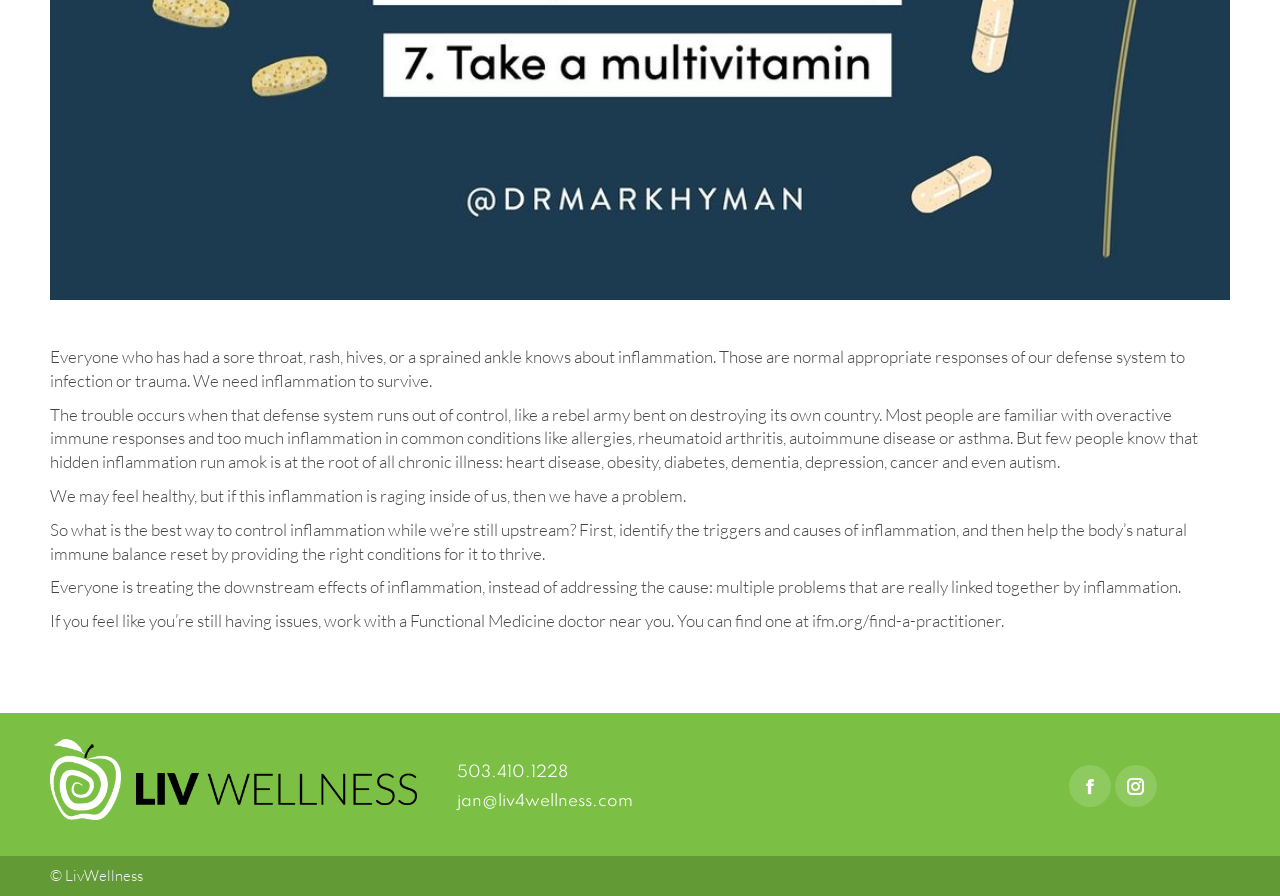Provide a brief response in the form of a single word or phrase:
What is the purpose of identifying triggers and causes of inflammation?

to reset immune balance